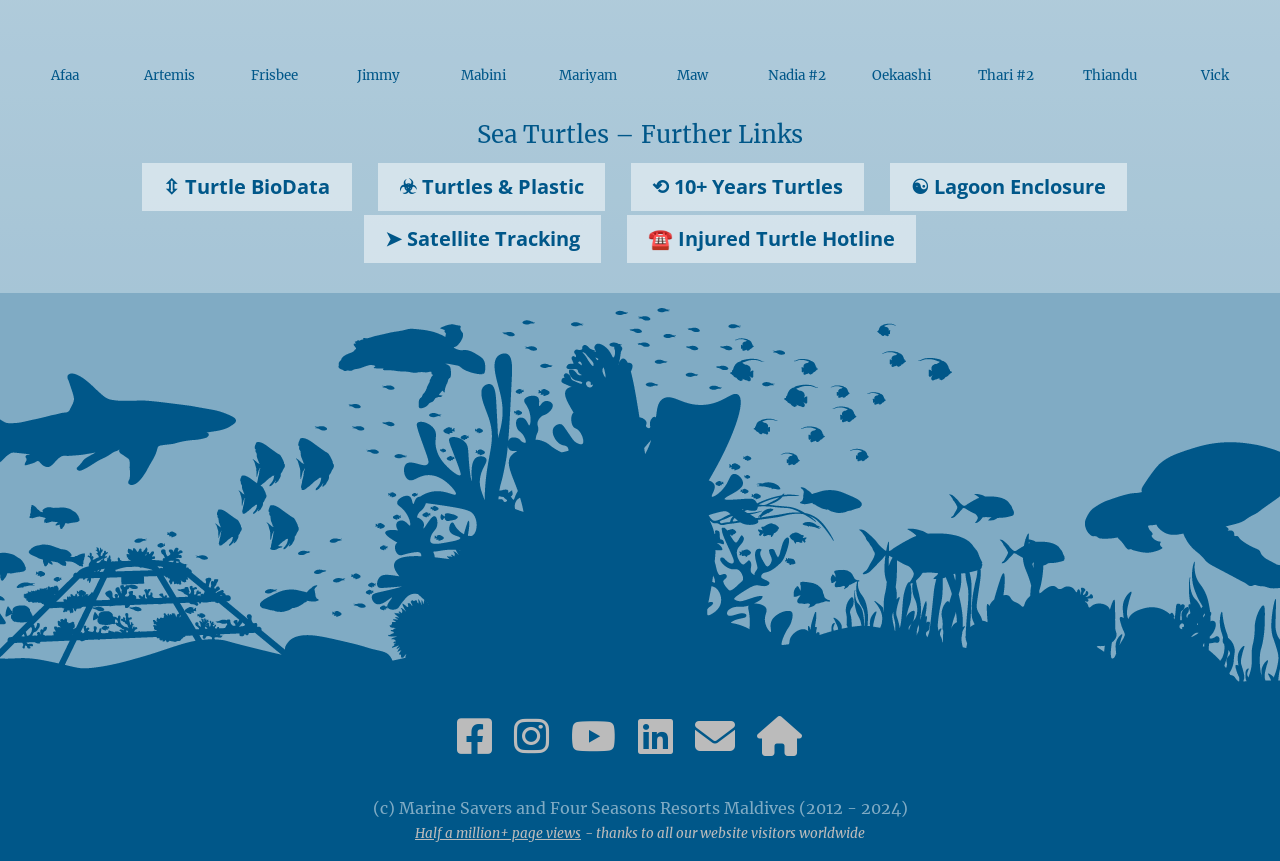Answer succinctly with a single word or phrase:
What is the last link on the webpage?

Half a million+ page views